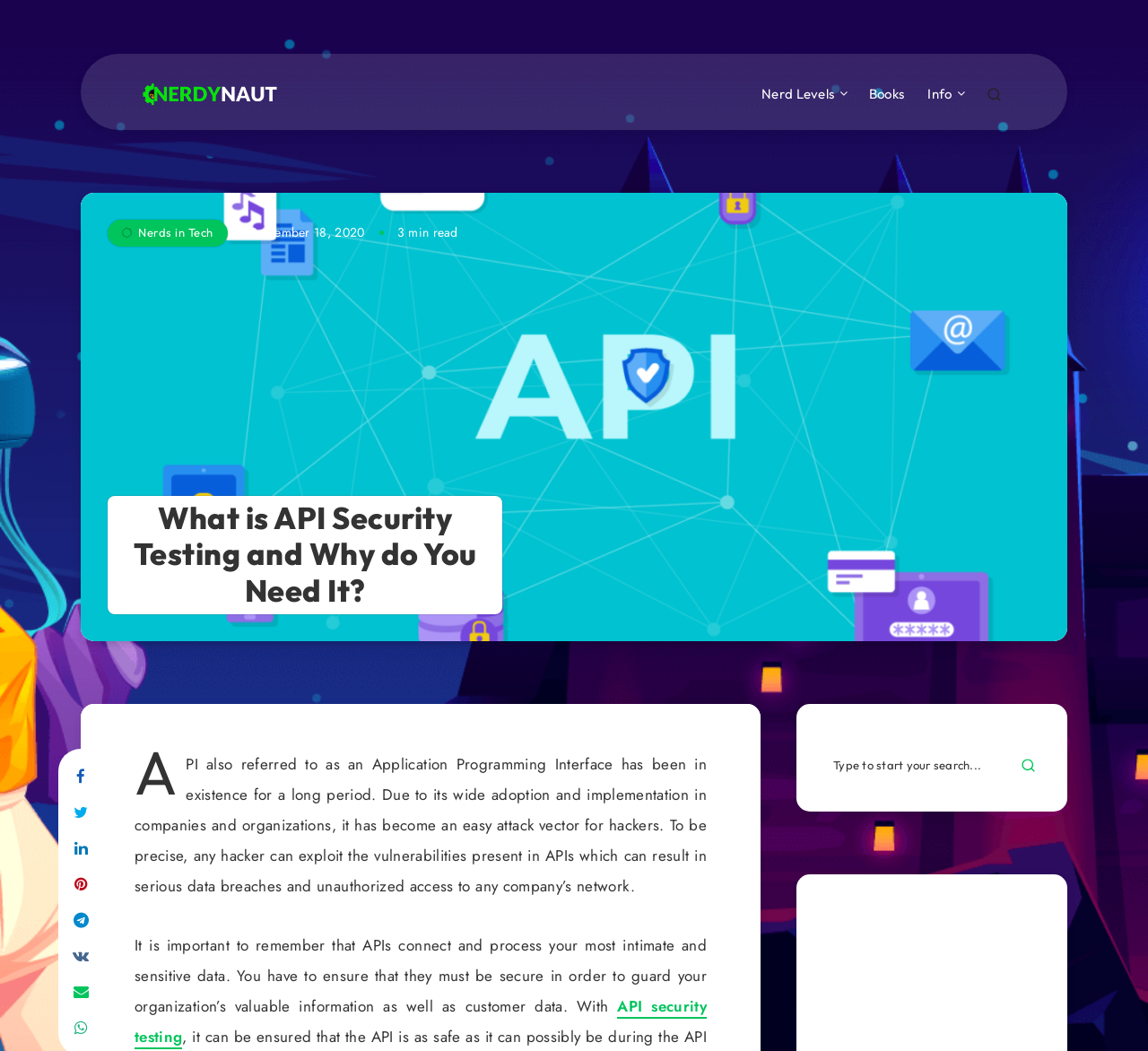Could you provide the bounding box coordinates for the portion of the screen to click to complete this instruction: "Read about API security testing"?

[0.117, 0.947, 0.616, 0.998]